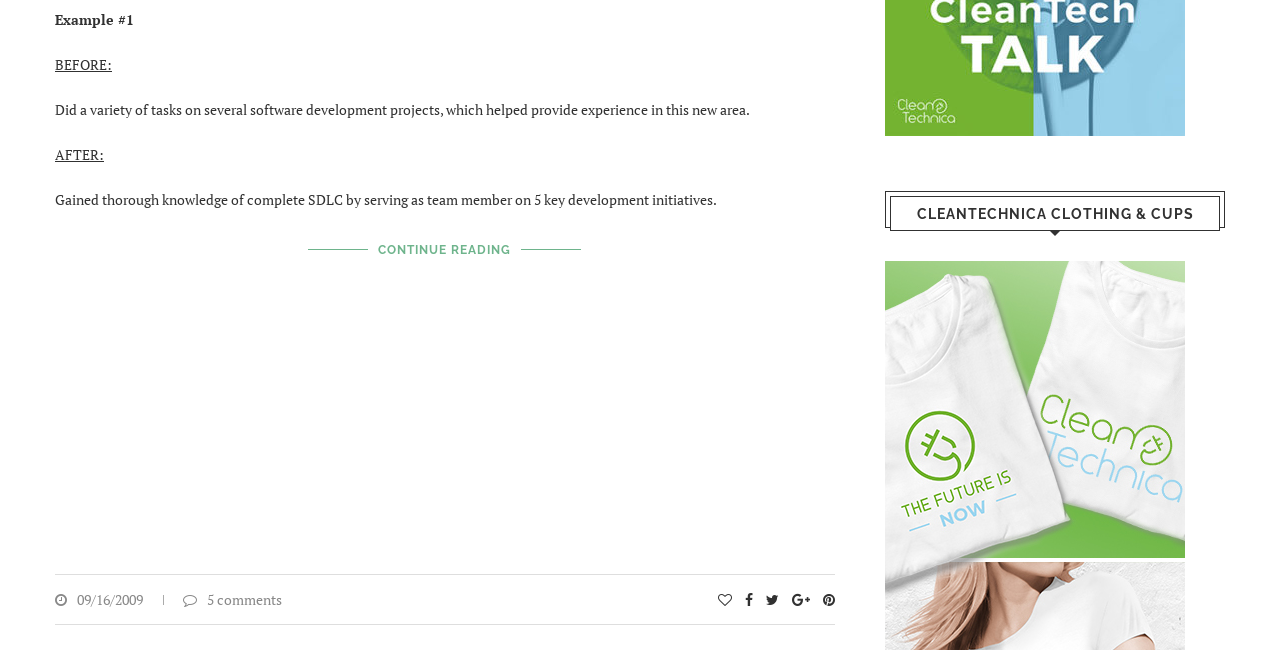Identify the bounding box for the UI element that is described as follows: "parent_node: CLEANTECHNICA CLOTHING & CUPS".

[0.691, 0.401, 0.926, 0.43]